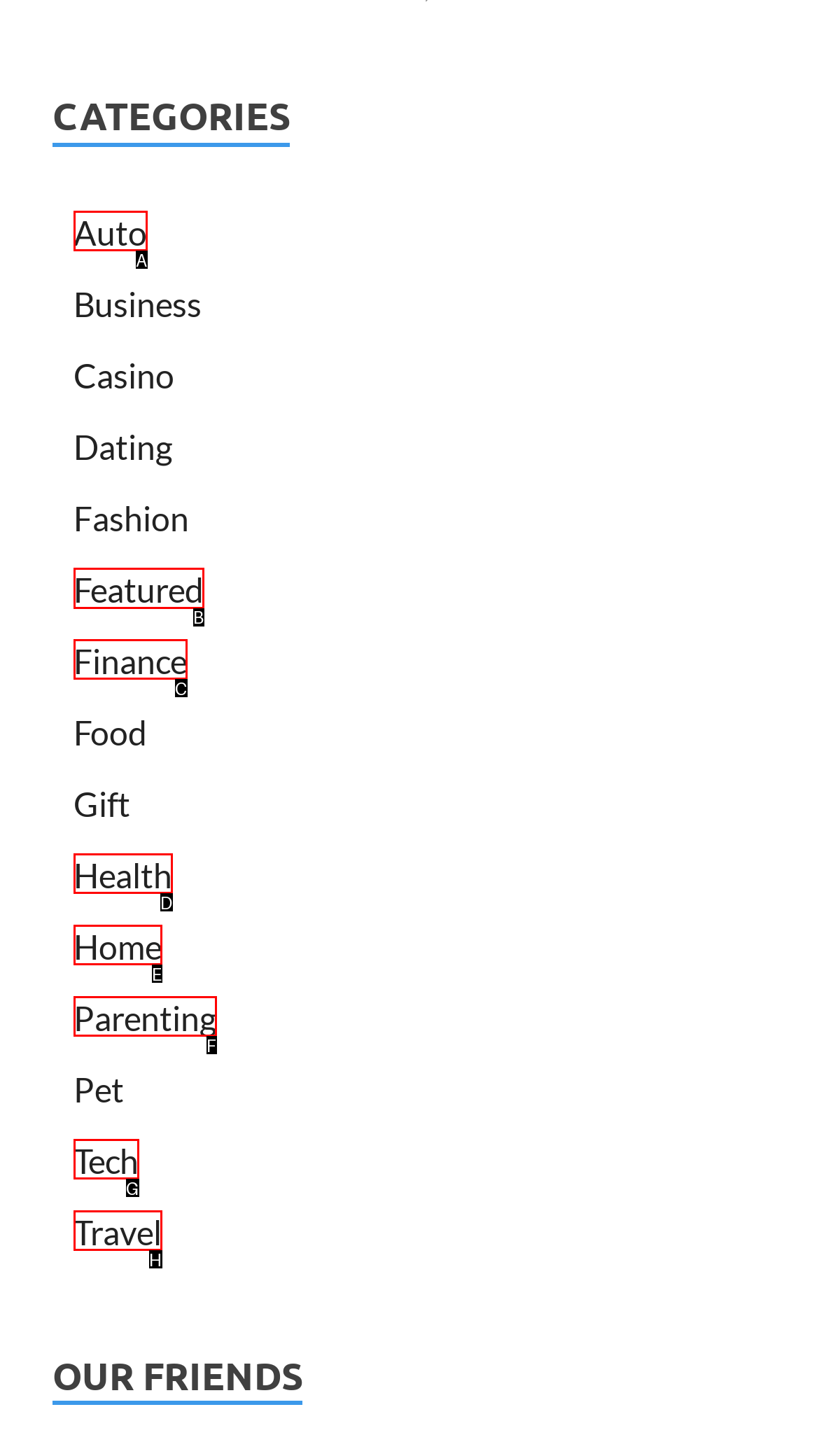Determine which option should be clicked to carry out this task: View Featured links
State the letter of the correct choice from the provided options.

B